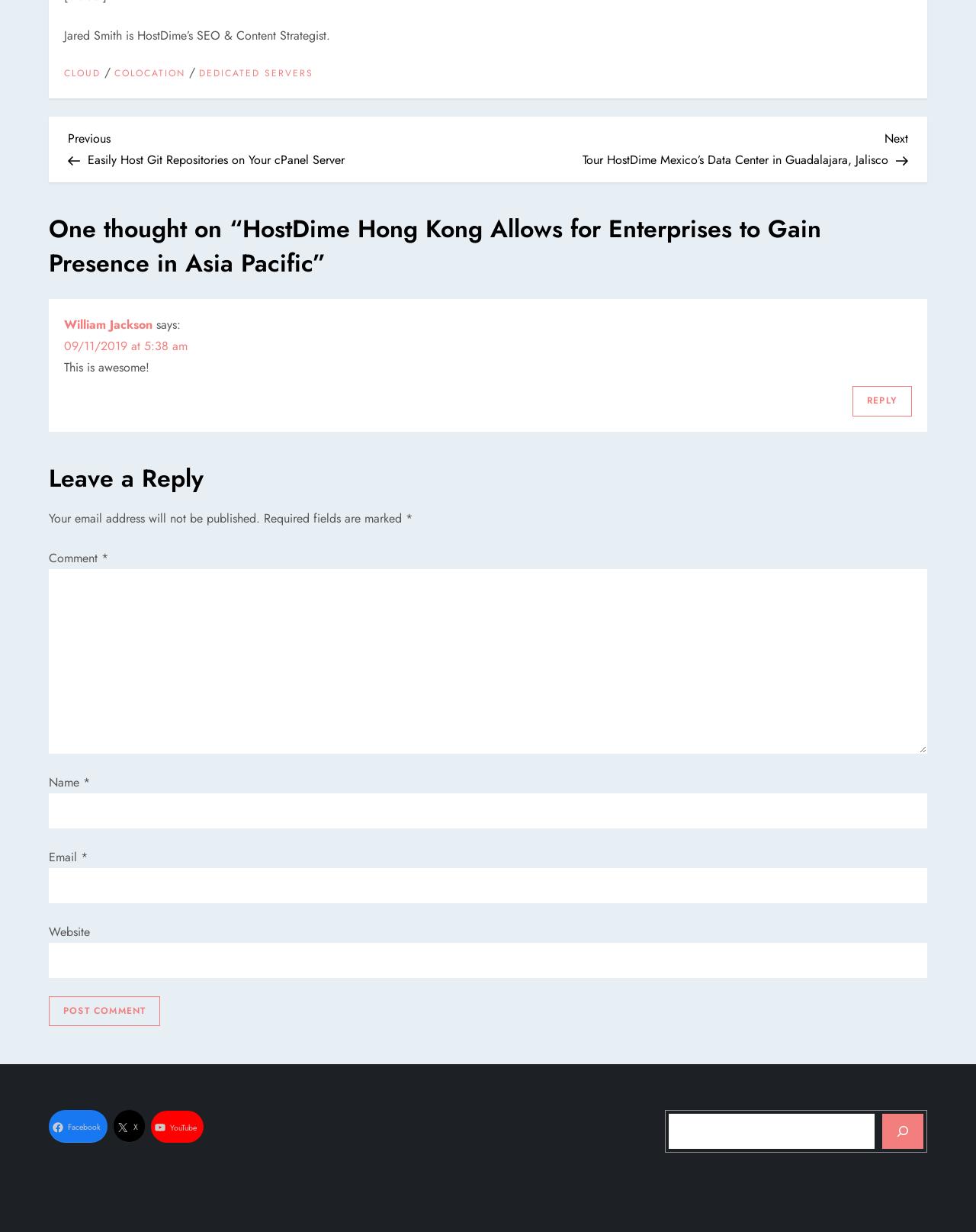Please locate the bounding box coordinates of the element that needs to be clicked to achieve the following instruction: "View March 2023". The coordinates should be four float numbers between 0 and 1, i.e., [left, top, right, bottom].

None